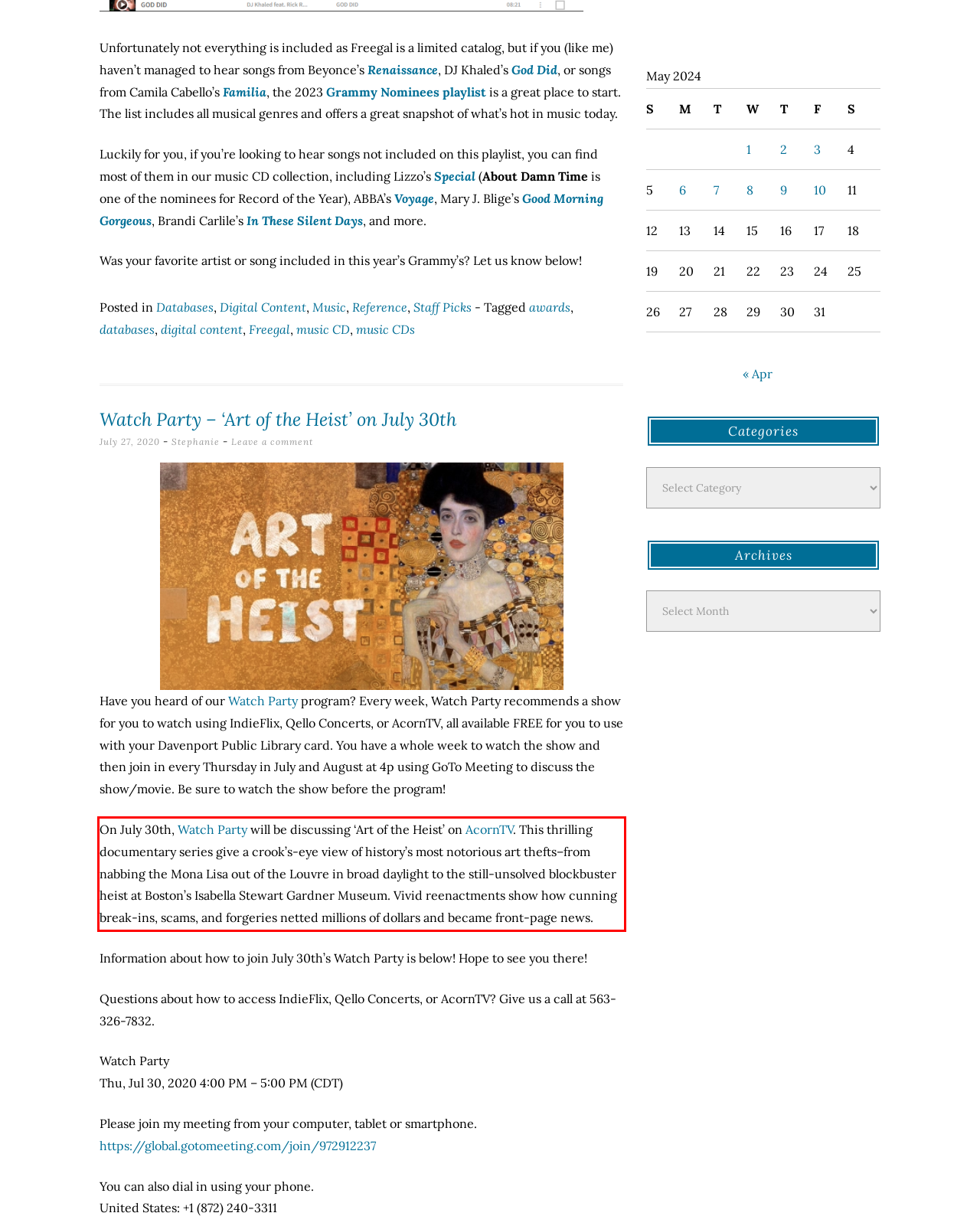Within the screenshot of the webpage, there is a red rectangle. Please recognize and generate the text content inside this red bounding box.

On July 30th, Watch Party will be discussing ‘Art of the Heist’ on AcornTV. This thrilling documentary series give a crook’s-eye view of history’s most notorious art thefts–from nabbing the Mona Lisa out of the Louvre in broad daylight to the still-unsolved blockbuster heist at Boston’s Isabella Stewart Gardner Museum. Vivid reenactments show how cunning break-ins, scams, and forgeries netted millions of dollars and became front-page news.